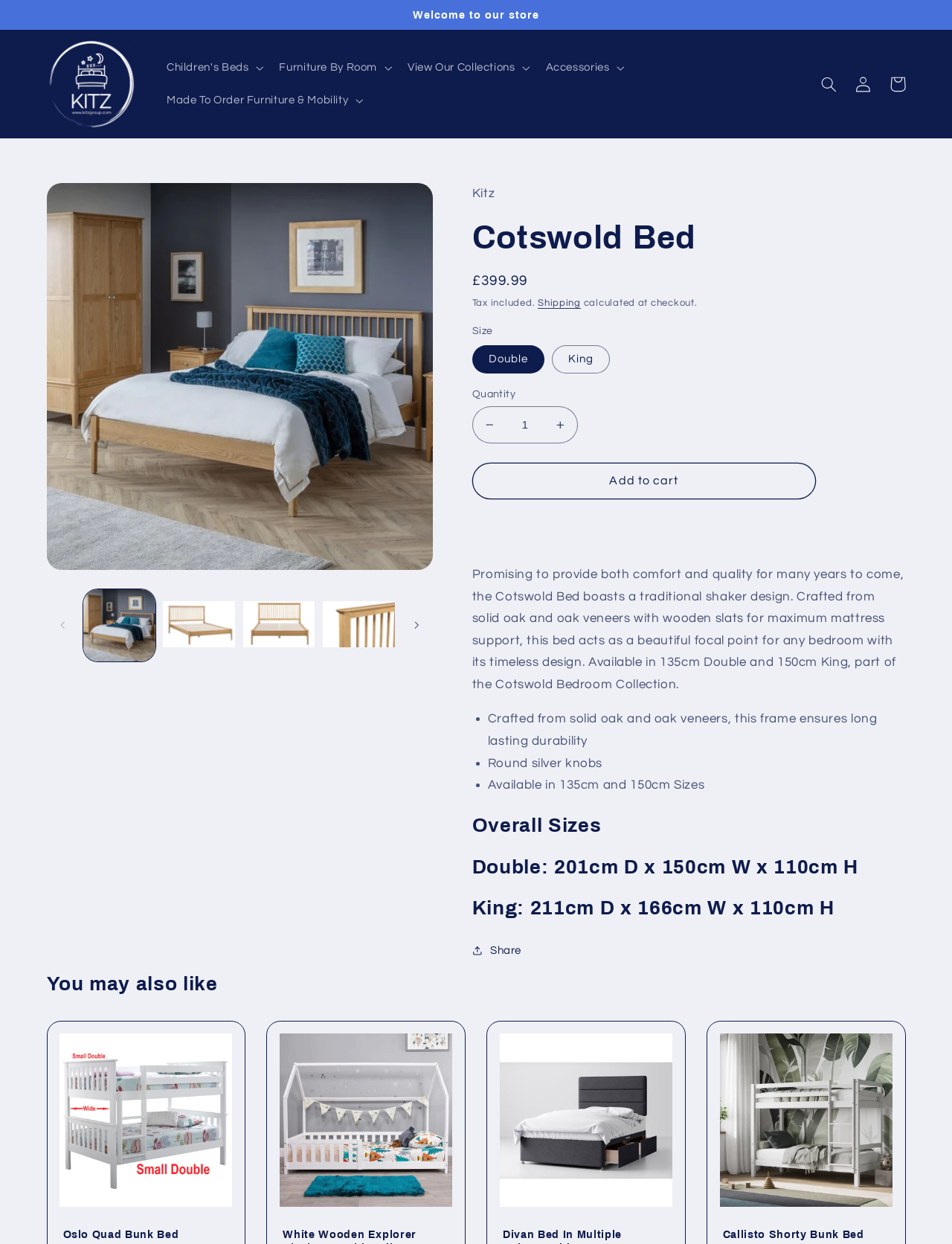What is the purpose of the wooden slats in the Cotswold Bed?
Please provide a detailed and comprehensive answer to the question.

The wooden slats in the Cotswold Bed are designed to provide maximum mattress support, ensuring a comfortable and supportive sleeping surface.